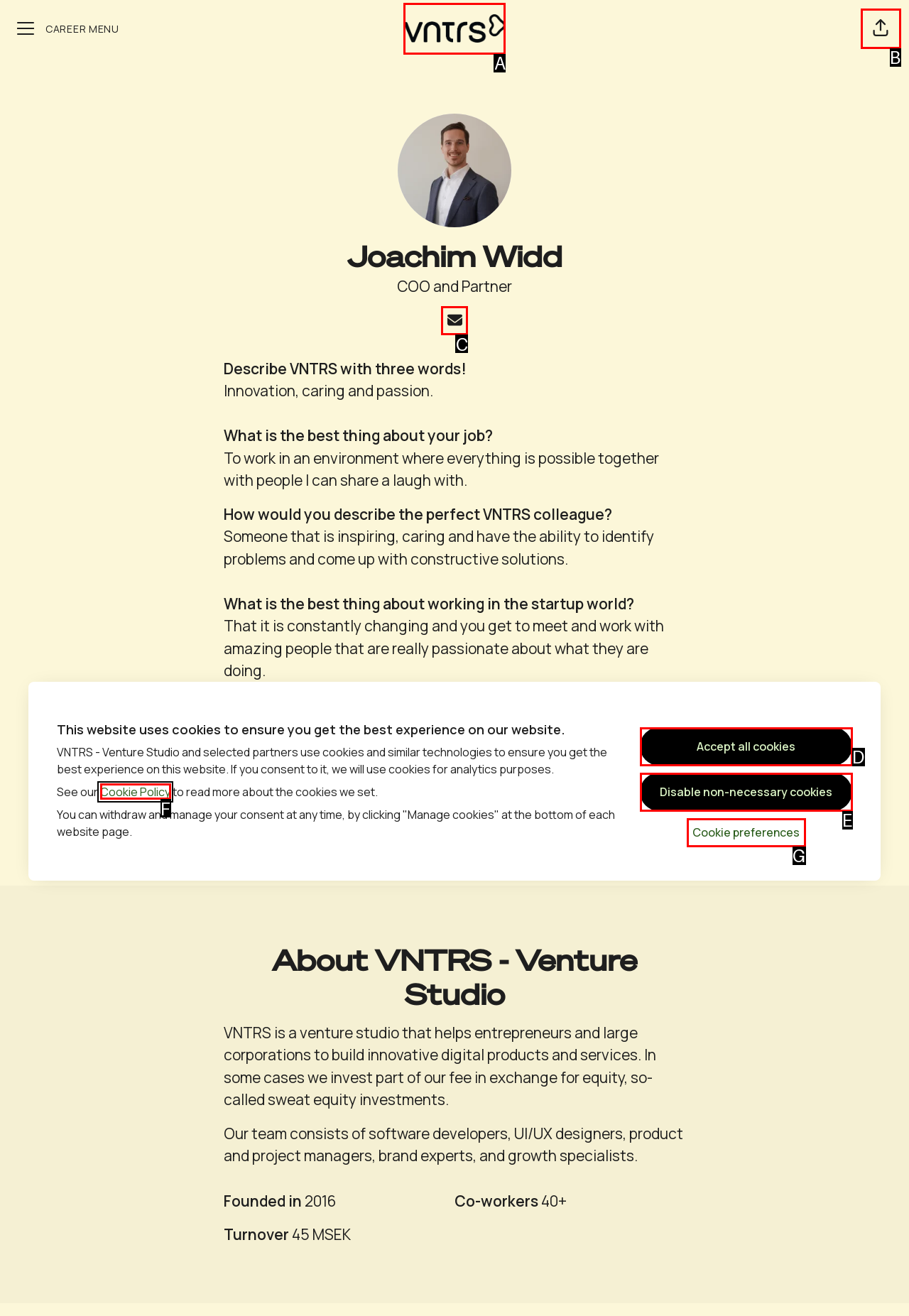Based on the description name="contact[email]" placeholder="enter your email address", identify the most suitable HTML element from the options. Provide your answer as the corresponding letter.

None